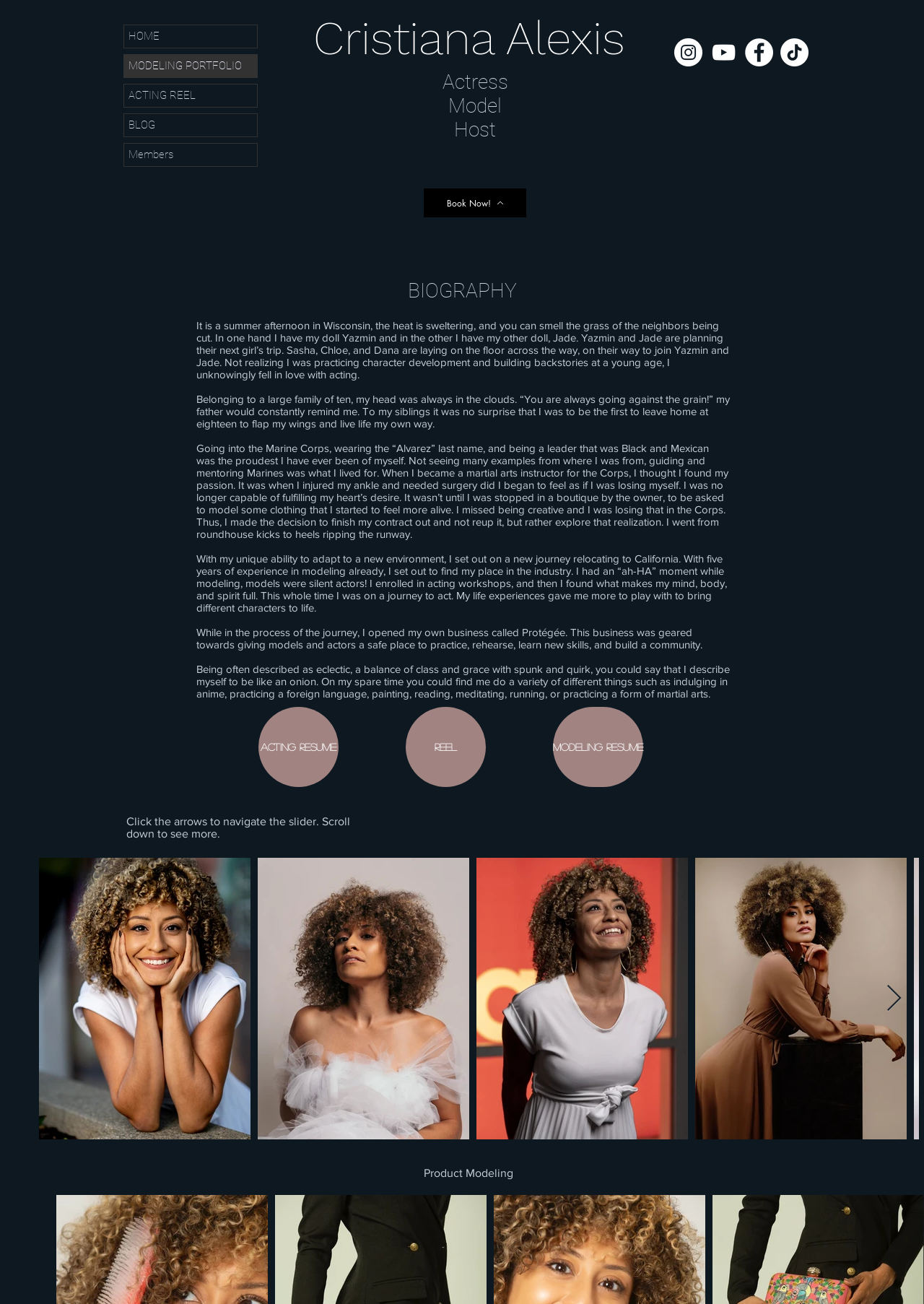Identify the bounding box coordinates for the UI element described as follows: "aria-label="Next Item"". Ensure the coordinates are four float numbers between 0 and 1, formatted as [left, top, right, bottom].

[0.959, 0.755, 0.977, 0.777]